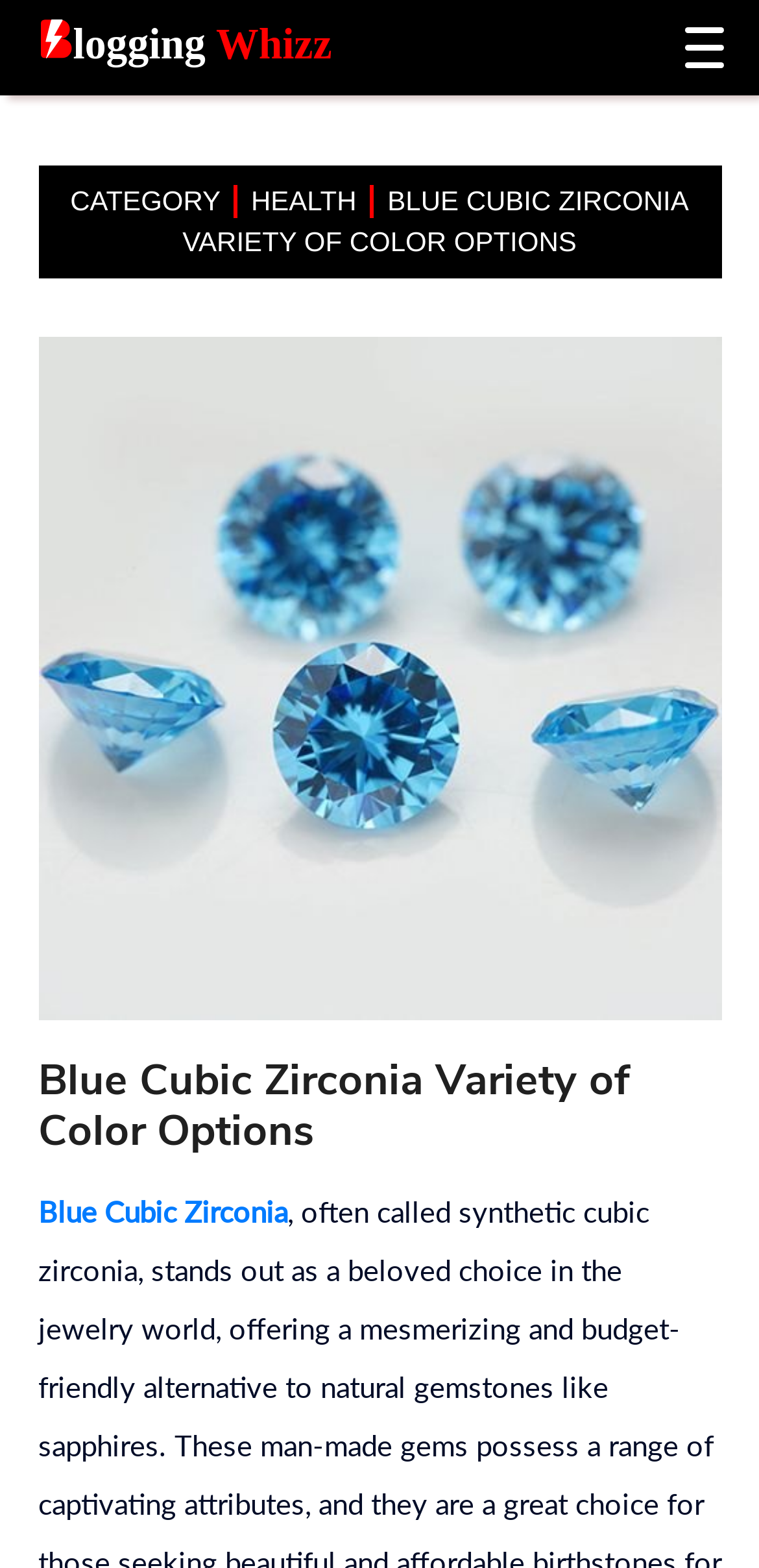Give a one-word or one-phrase response to the question: 
Is the gemstone natural?

No